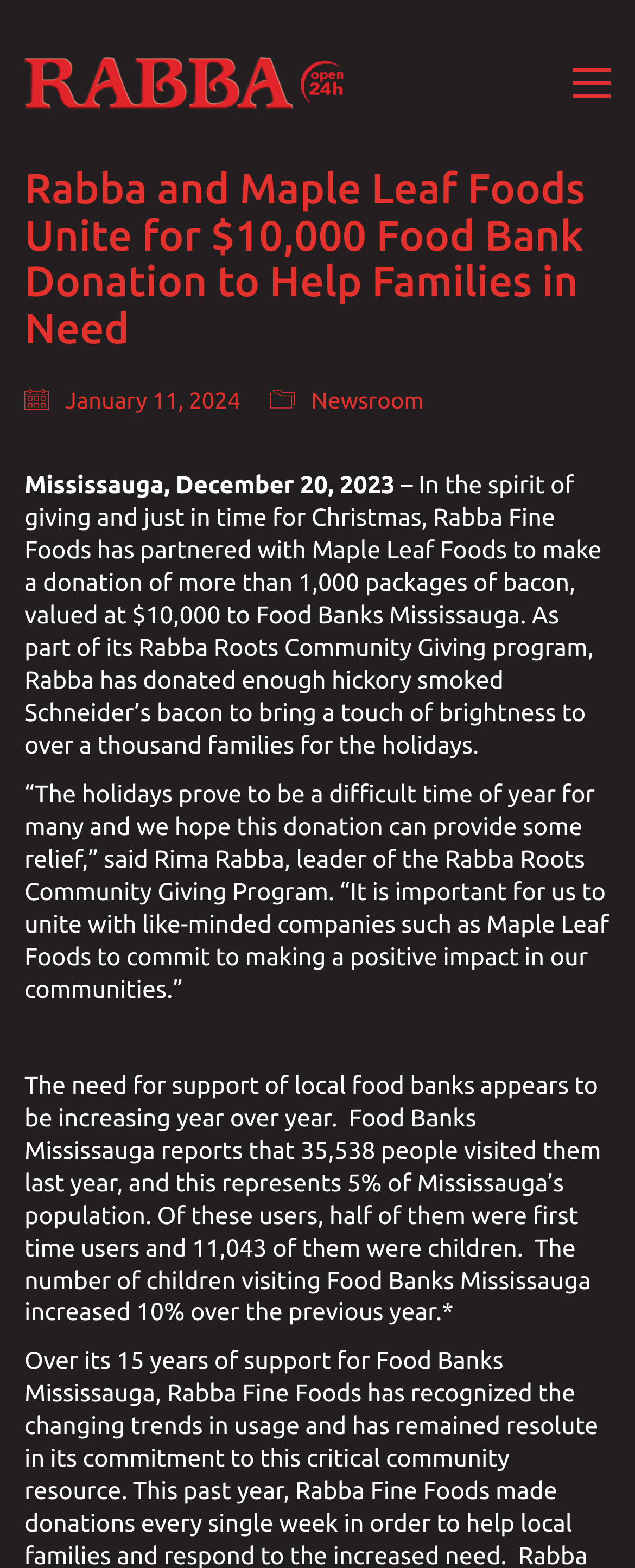From the webpage screenshot, predict the bounding box coordinates (top-left x, top-left y, bottom-right x, bottom-right y) for the UI element described here: aria-label="Toggle navigation"

[0.903, 0.038, 0.962, 0.067]